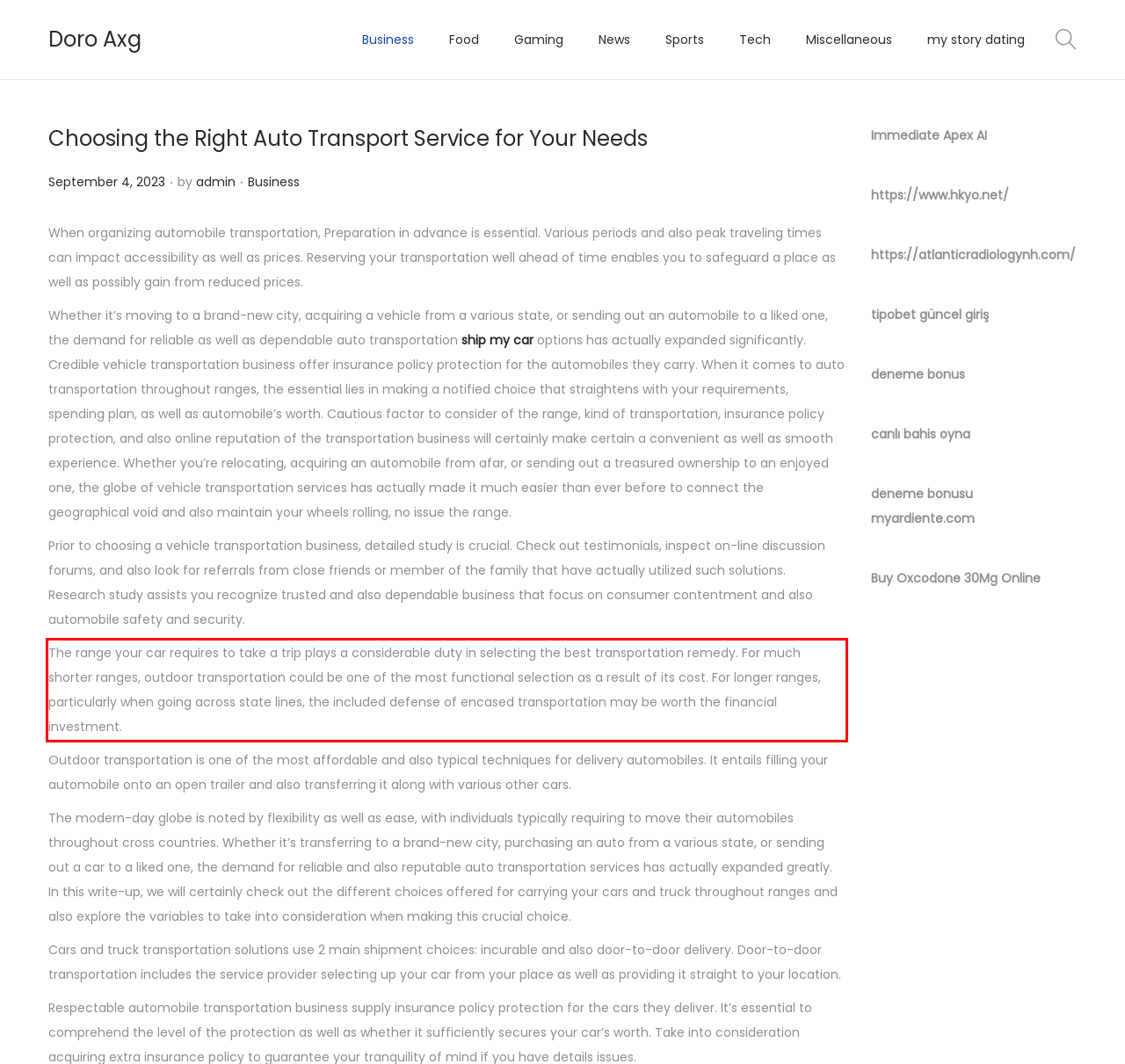You are provided with a screenshot of a webpage that includes a UI element enclosed in a red rectangle. Extract the text content inside this red rectangle.

The range your car requires to take a trip plays a considerable duty in selecting the best transportation remedy. For much shorter ranges, outdoor transportation could be one of the most functional selection as a result of its cost. For longer ranges, particularly when going across state lines, the included defense of encased transportation may be worth the financial investment.